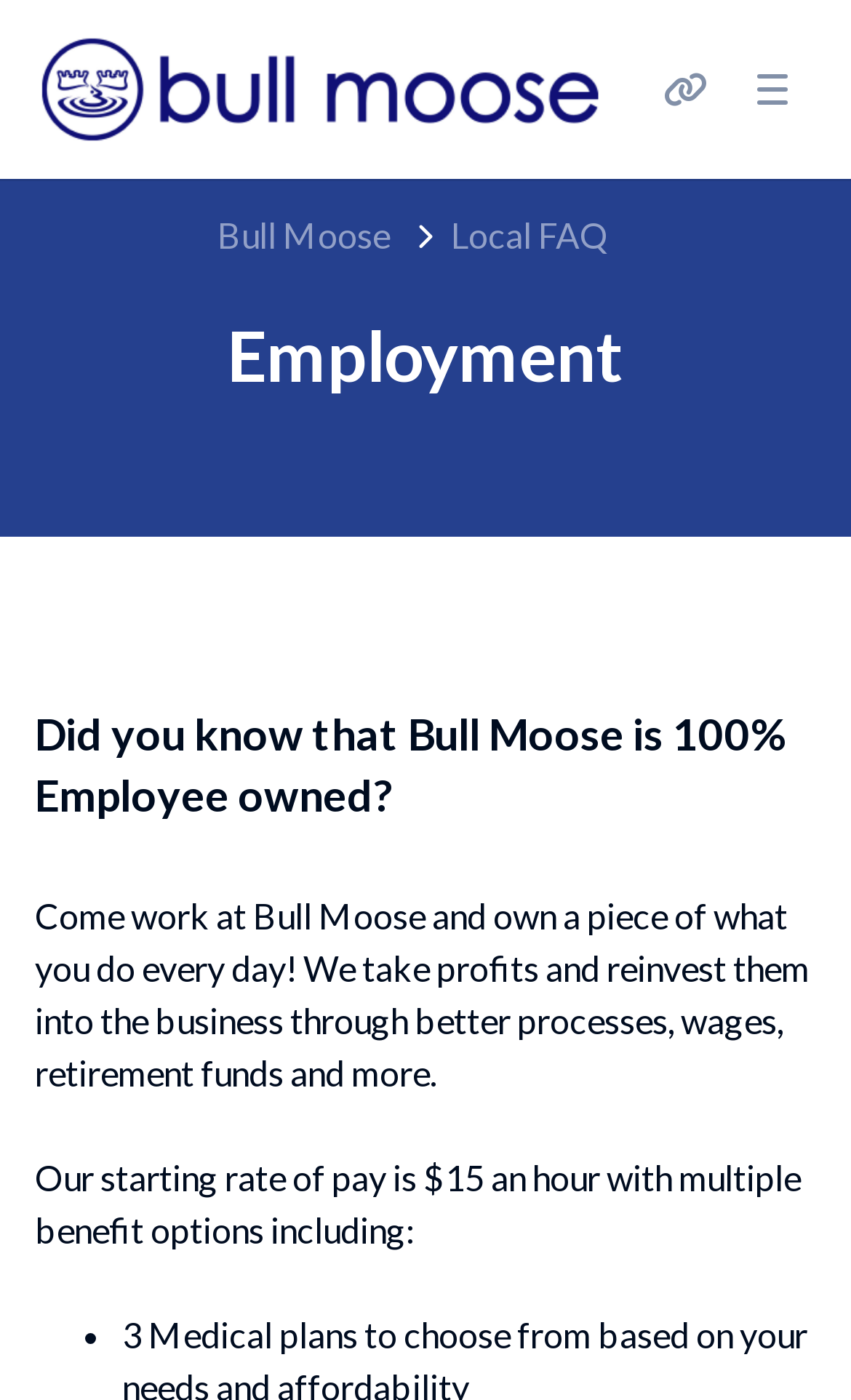Can you look at the image and give a comprehensive answer to the question:
What is the purpose of the profits at Bull Moose?

The webpage states 'We take profits and reinvest them into the business through better processes, wages, retirement funds and more.' which implies that the purpose of the profits at Bull Moose is to reinvest them into the business for various benefits.